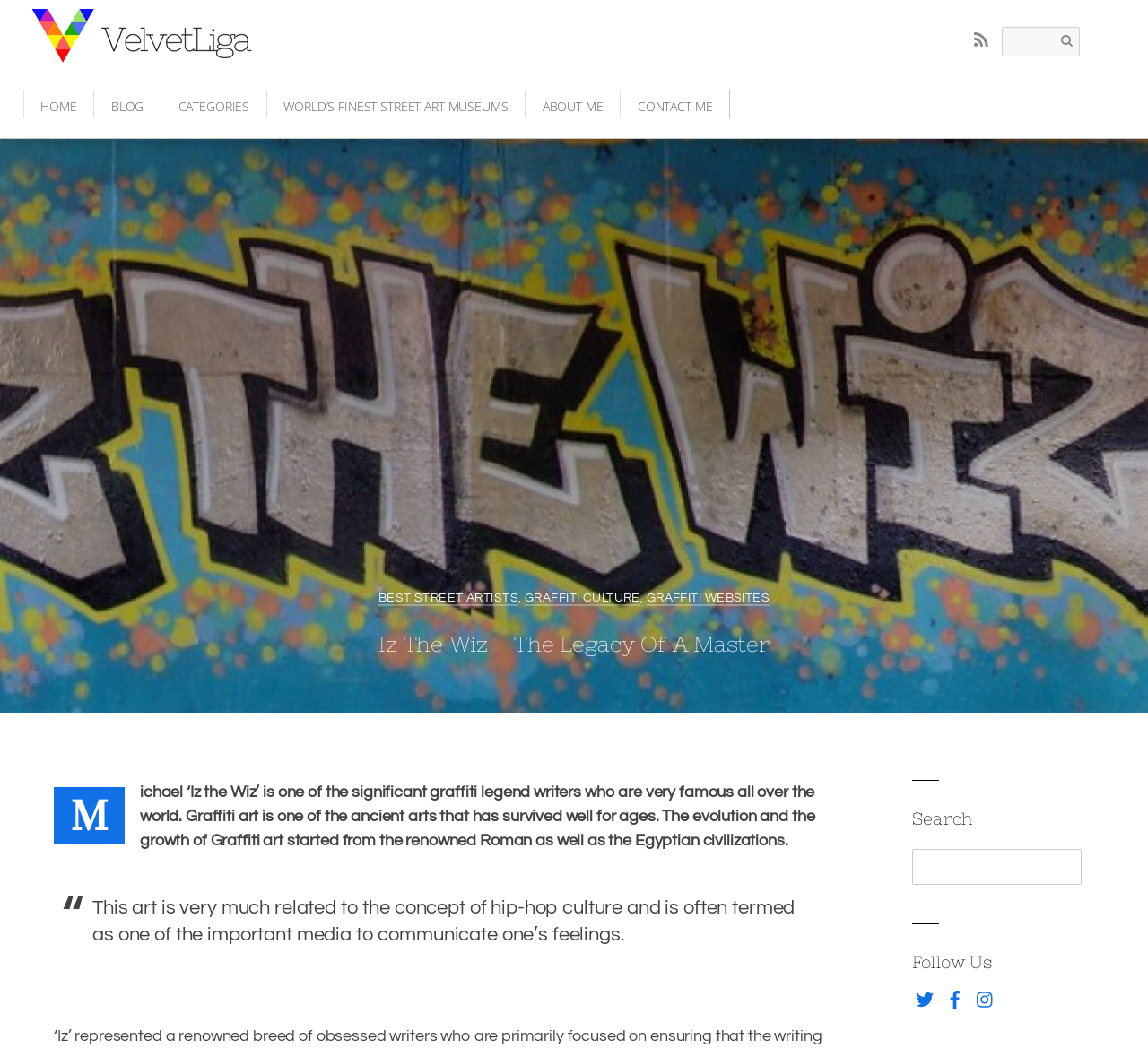Determine the bounding box coordinates for the area that needs to be clicked to fulfill this task: "Search for something". The coordinates must be given as four float numbers between 0 and 1, i.e., [left, top, right, bottom].

[0.873, 0.025, 0.941, 0.054]